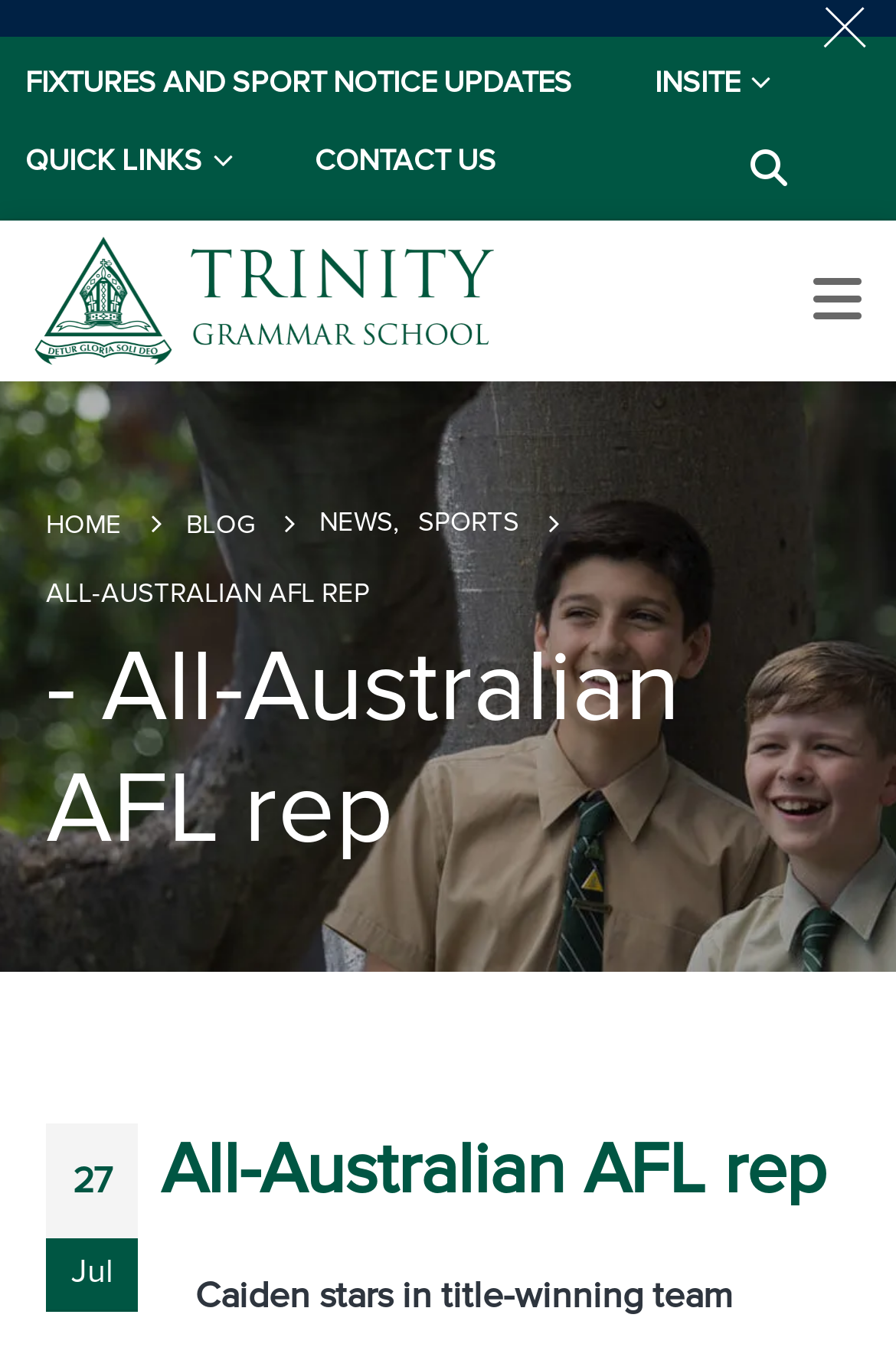What is the name of the AFL player?
Using the image, elaborate on the answer with as much detail as possible.

The name of the AFL player can be found in the heading '- All-Australian AFL rep' which mentions 'Caiden stars in title-winning team' and also in the subheading 'All-Australian AFL rep' which provides more context about the player.